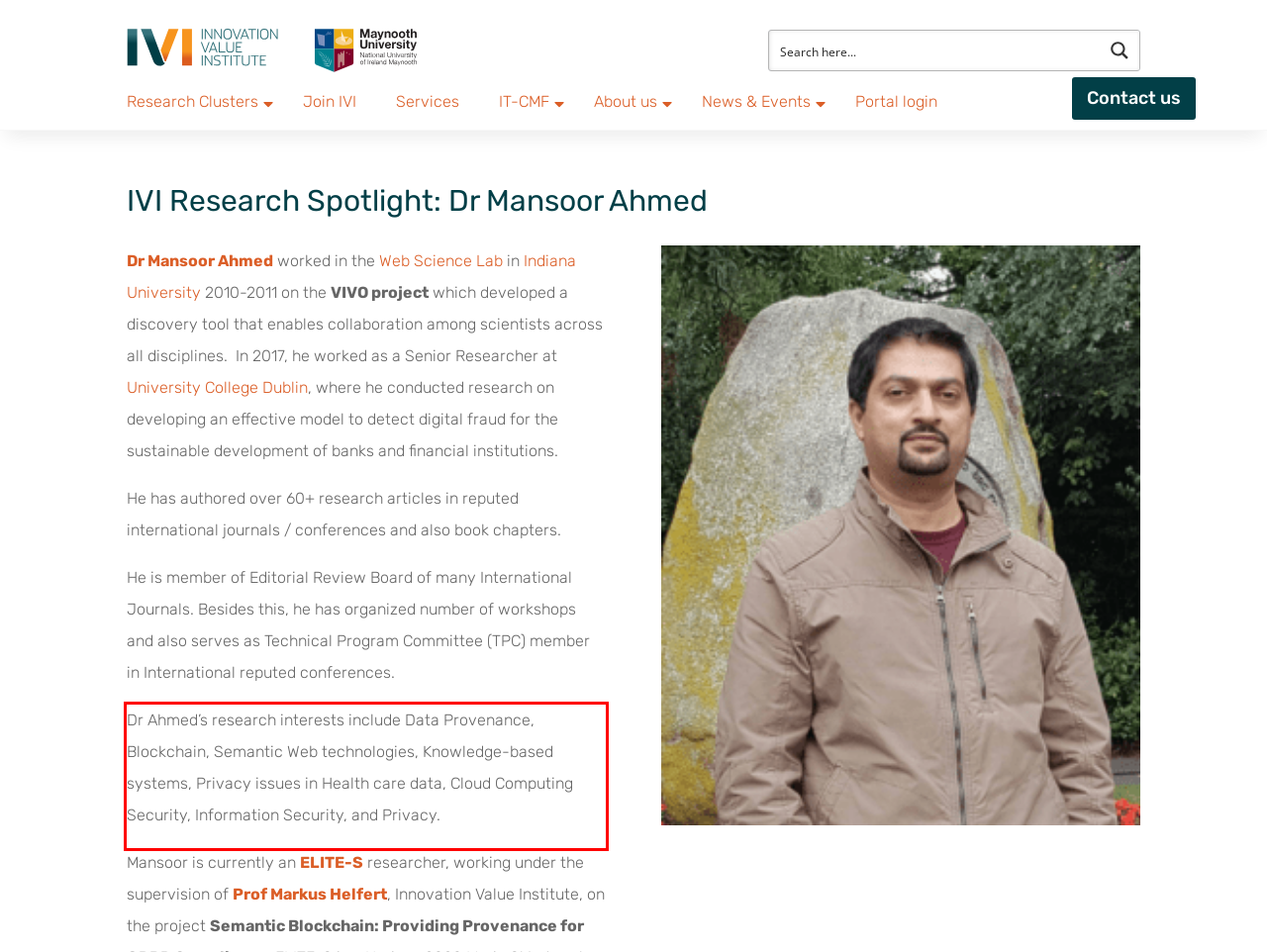Examine the screenshot of the webpage, locate the red bounding box, and generate the text contained within it.

Dr Ahmed’s research interests include Data Provenance, Blockchain, Semantic Web technologies, Knowledge-based systems, Privacy issues in Health care data, Cloud Computing Security, Information Security, and Privacy.